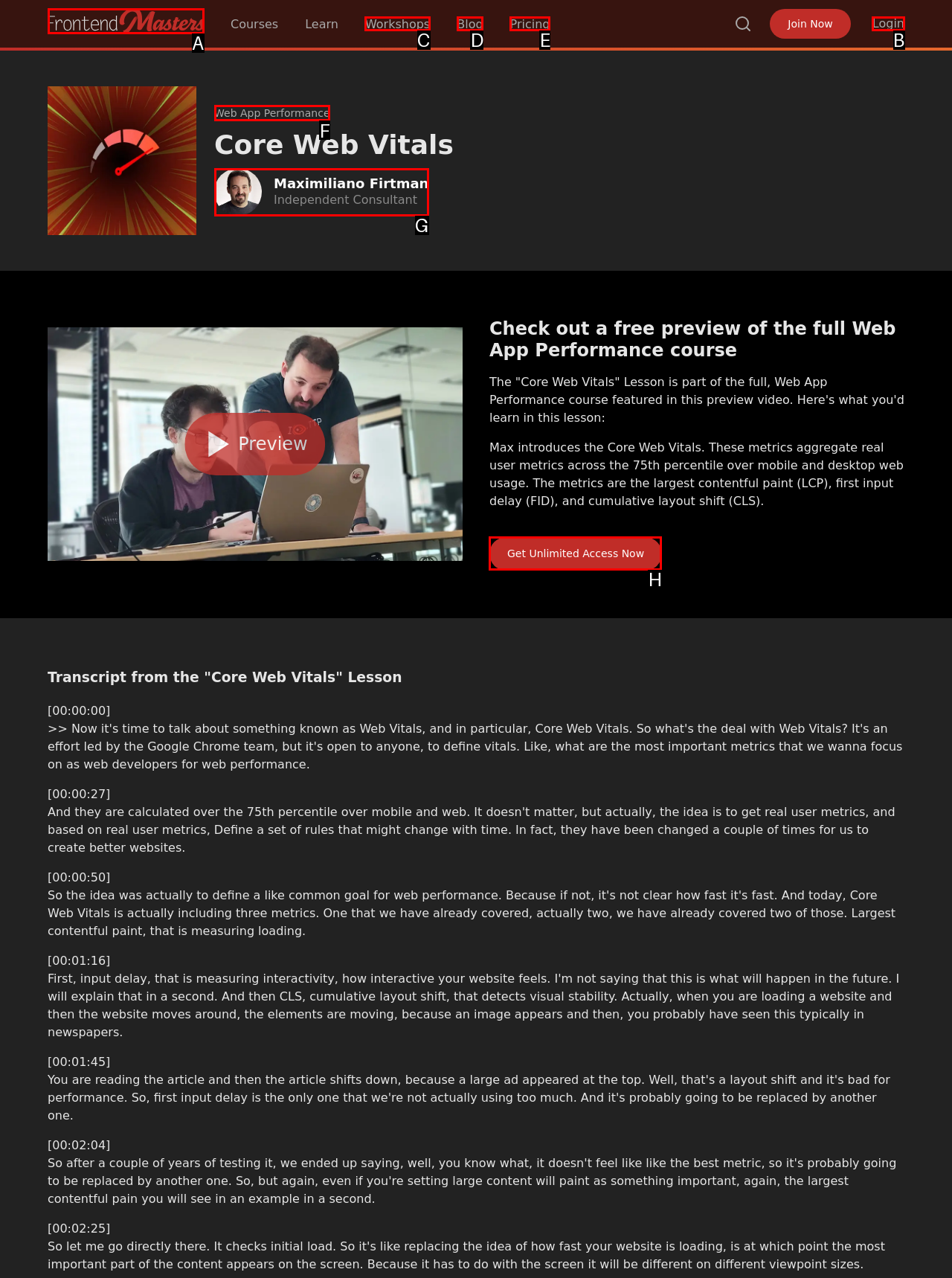Identify the correct option to click in order to complete this task: Get Unlimited Access Now
Answer with the letter of the chosen option directly.

H